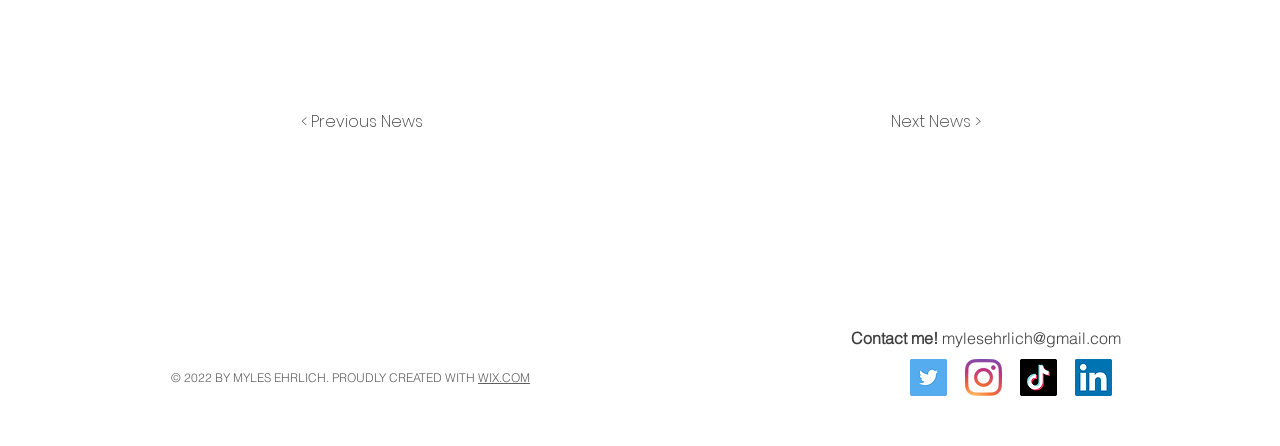What platform was the website created with?
Refer to the image and give a detailed answer to the query.

I found the platform information by looking at the footer section of the page, which contains a copyright notice and a mention of the platform 'WIX.COM'.